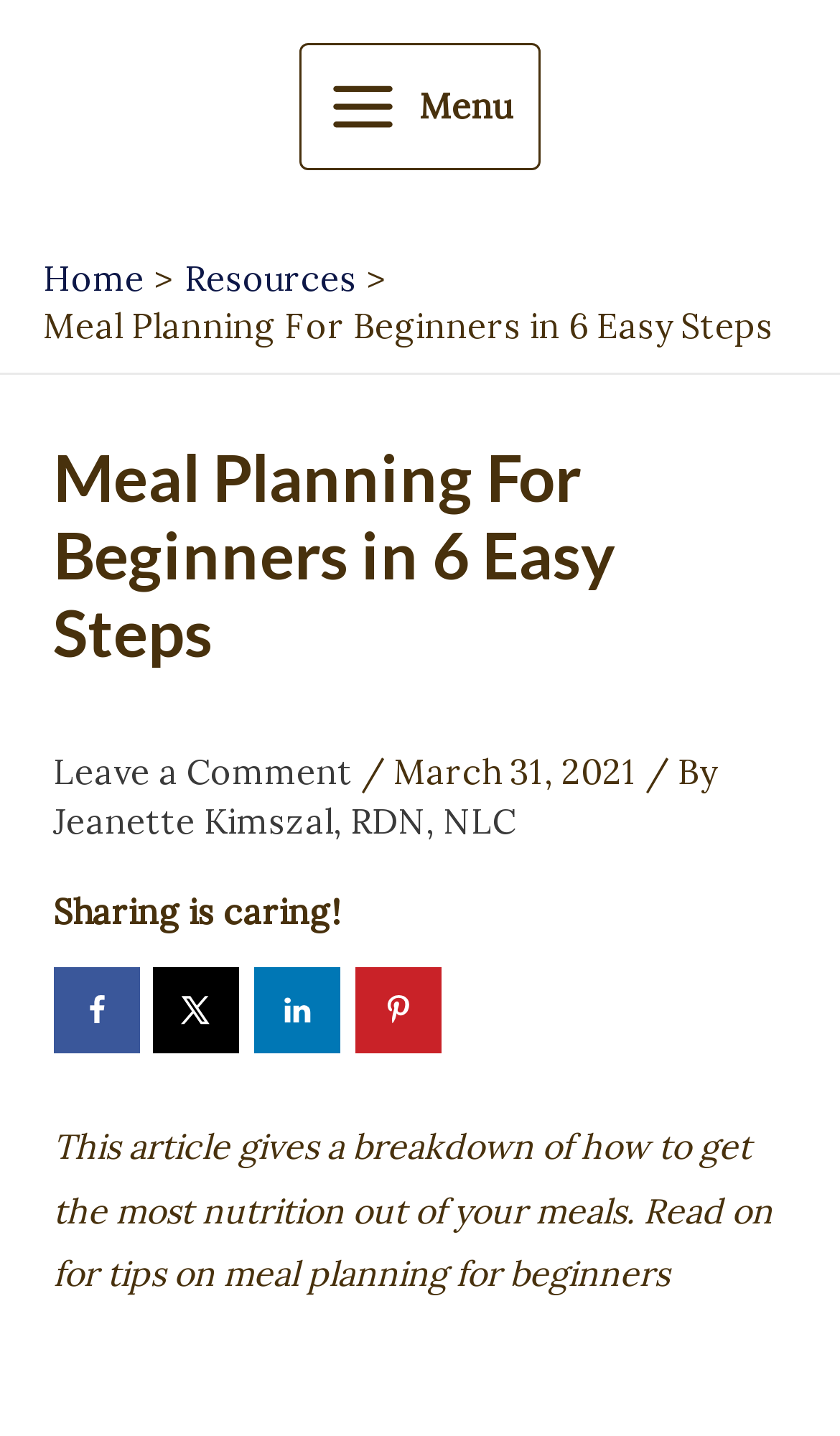Please determine the bounding box coordinates for the element that should be clicked to follow these instructions: "Go to Home page".

[0.051, 0.178, 0.172, 0.208]